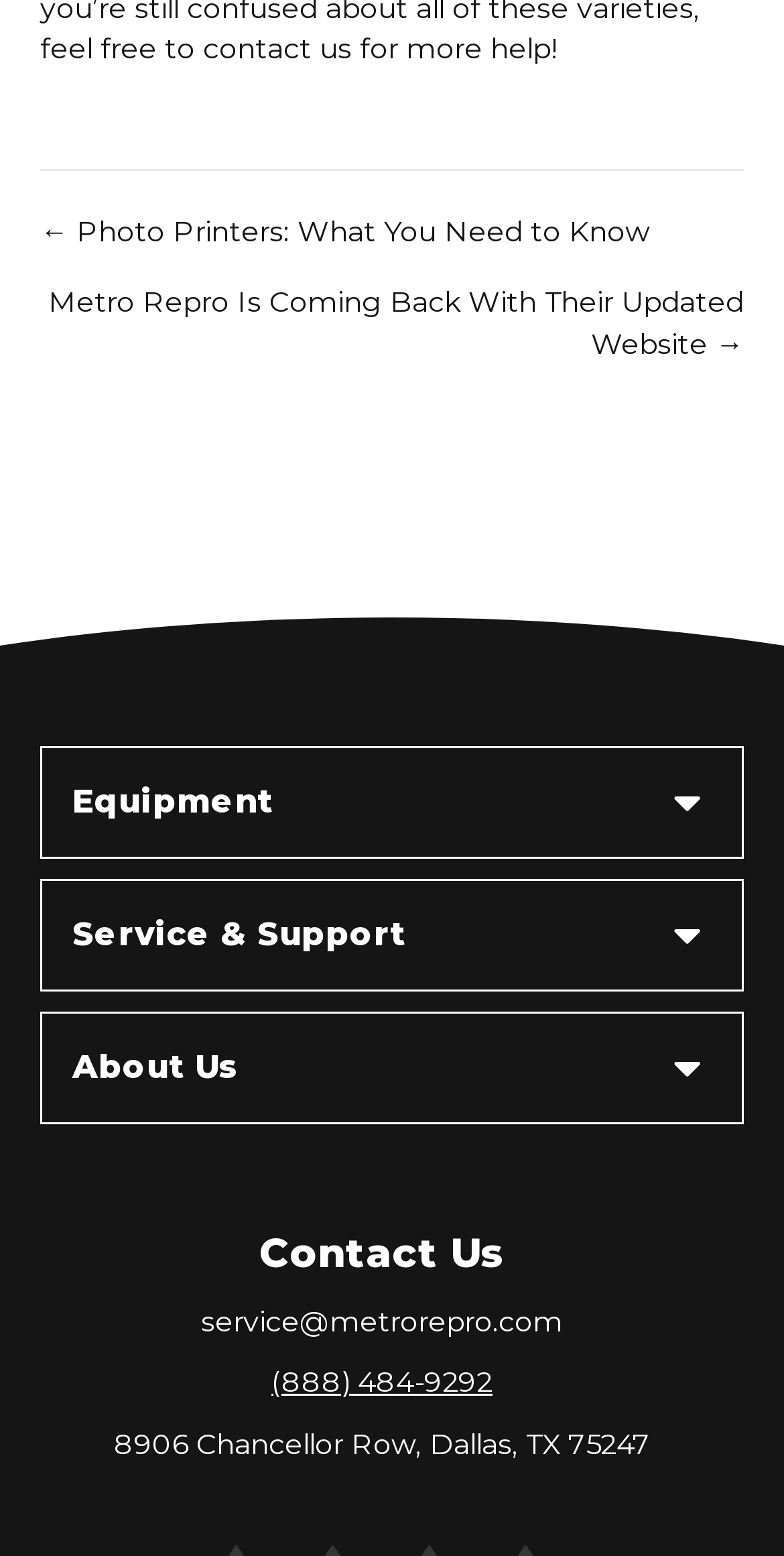Locate the bounding box coordinates of the clickable region necessary to complete the following instruction: "select equipment tab". Provide the coordinates in the format of four float numbers between 0 and 1, i.e., [left, top, right, bottom].

[0.051, 0.48, 0.949, 0.552]